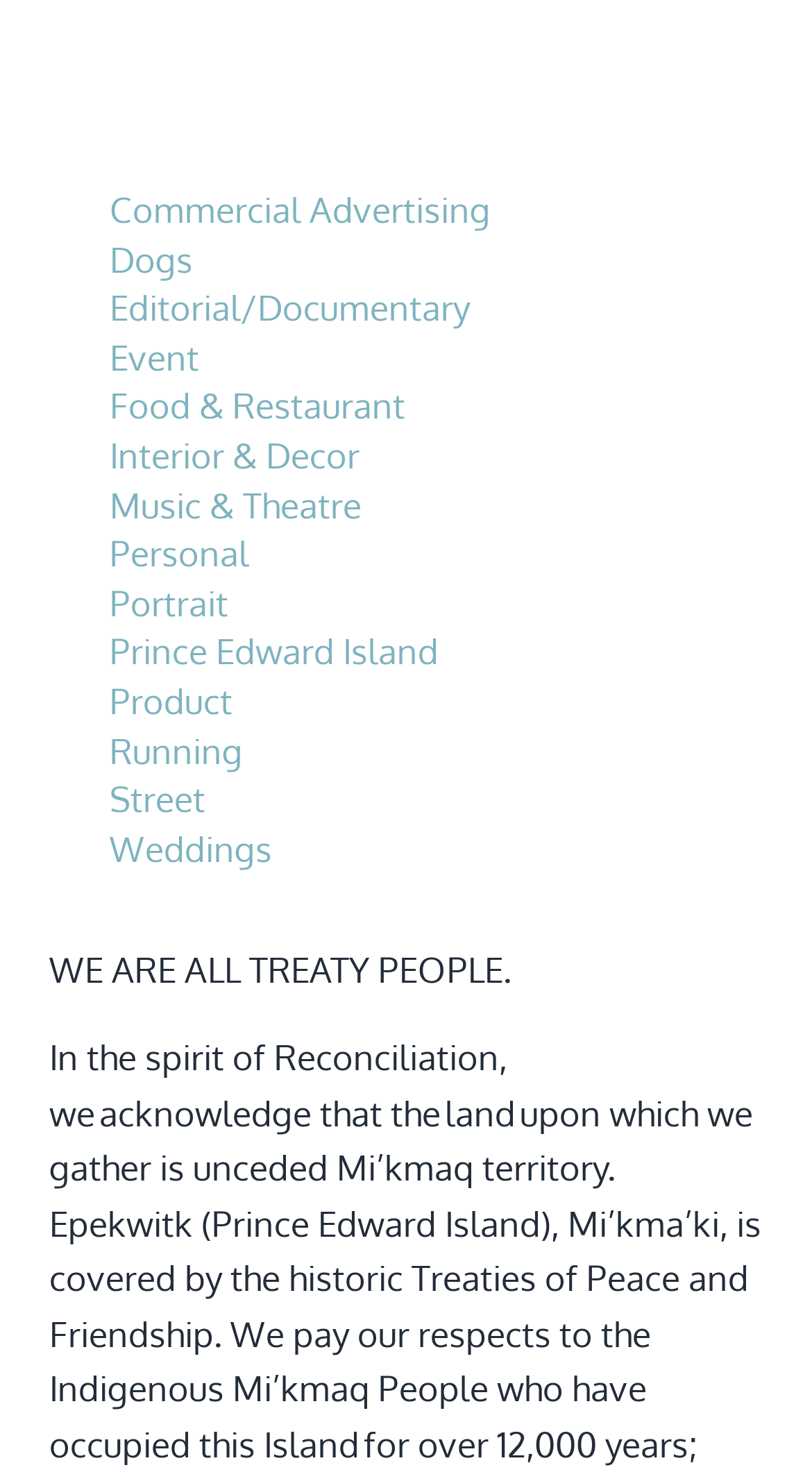Please determine the bounding box coordinates of the section I need to click to accomplish this instruction: "Explore Editorial/Documentary".

[0.135, 0.194, 0.579, 0.224]